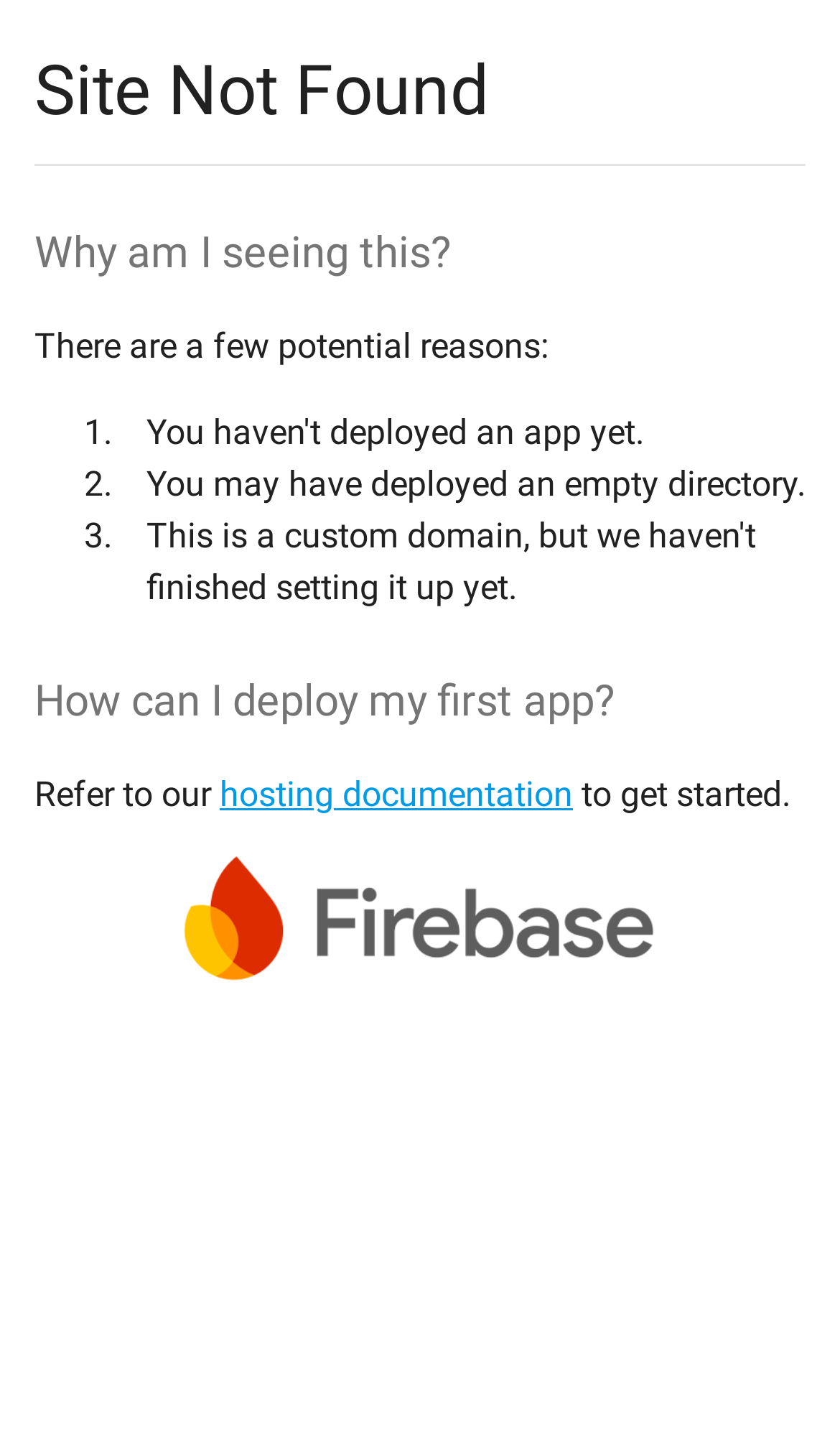Please answer the following question using a single word or phrase: 
What is the reason for seeing this page?

Empty directory